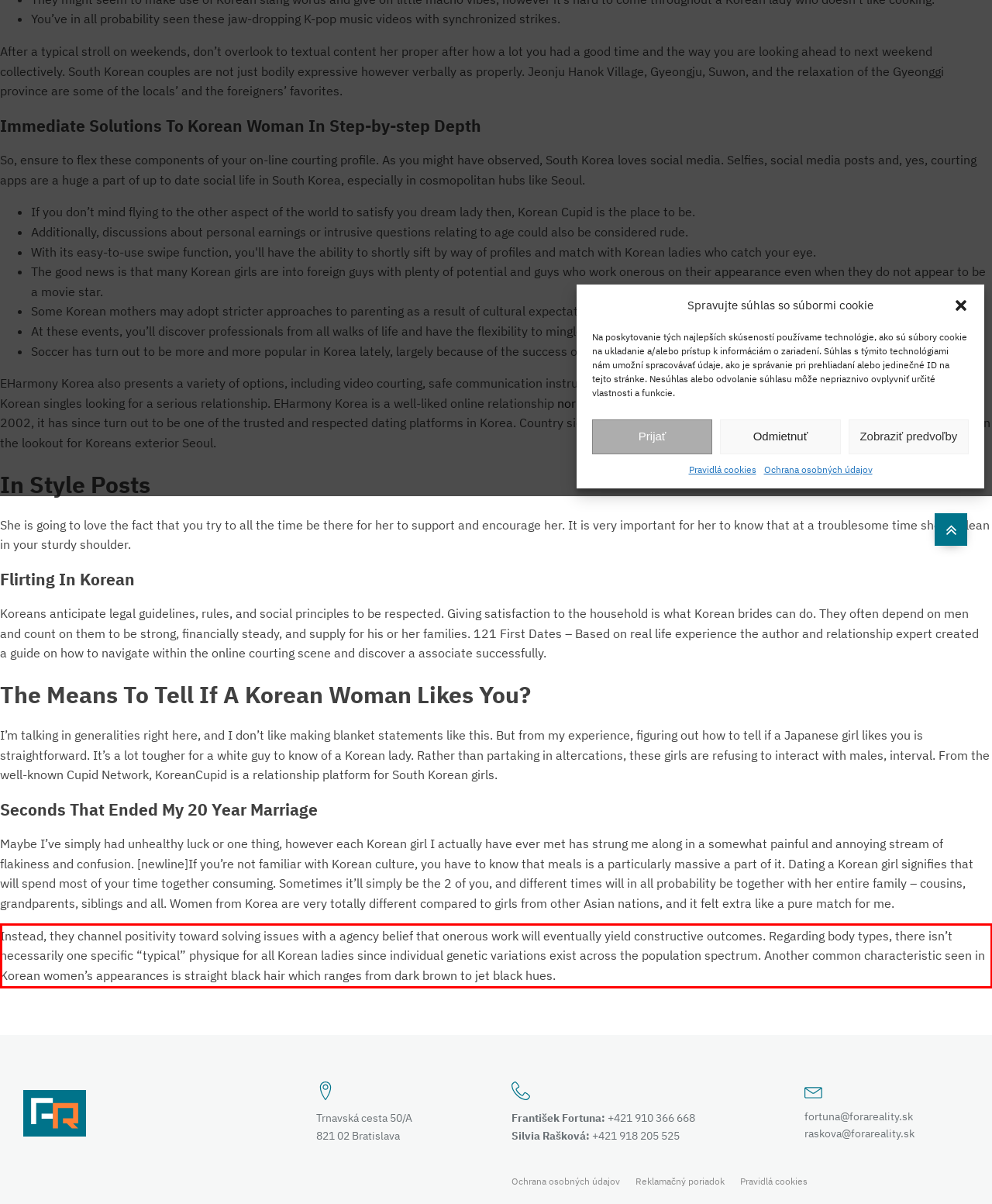Please perform OCR on the text content within the red bounding box that is highlighted in the provided webpage screenshot.

Instead, they channel positivity toward solving issues with a agency belief that onerous work will eventually yield constructive outcomes. Regarding body types, there isn’t necessarily one specific “typical” physique for all Korean ladies since individual genetic variations exist across the population spectrum. Another common characteristic seen in Korean women’s appearances is straight black hair which ranges from dark brown to jet black hues.